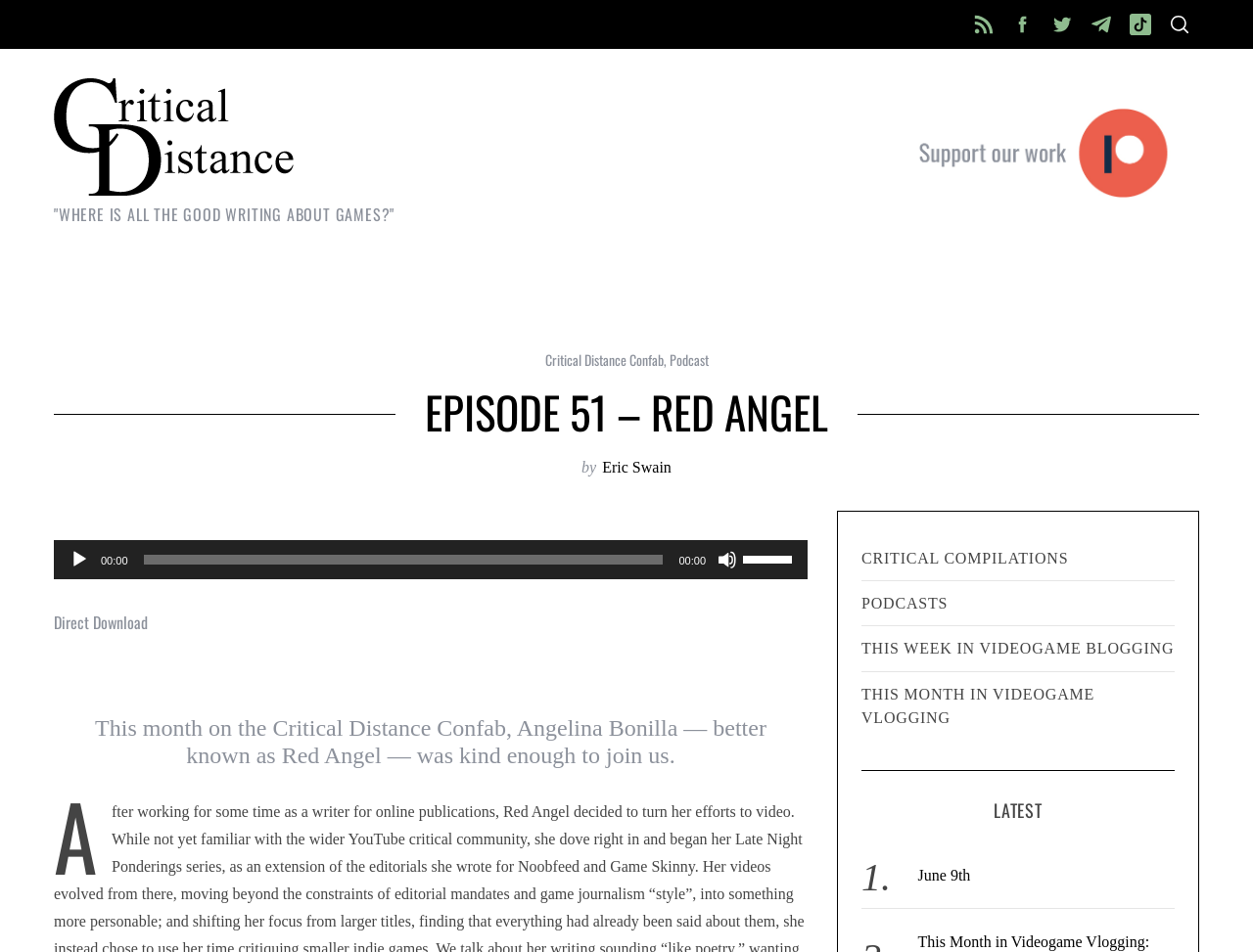Construct a comprehensive description capturing every detail on the webpage.

This webpage appears to be a podcast episode page from Critical Distance, a website focused on video game writing and criticism. At the top of the page, there are five links to social media platforms, followed by a link to the website's main page and an image with the website's logo.

Below the logo, there is a navigation menu with links to different sections of the website, including the home page, mission statement, posts, where to pitch, support us, and contact us.

The main content of the page is dedicated to the podcast episode, titled "Episode 51 – Red Angel". There is a heading with the episode title, followed by a link to the episode's author, Eric Swain. Below the heading, there is an audio player with play, mute, and volume controls, as well as a time slider and a timer displaying the current time.

To the right of the audio player, there is a section with links to different categories, including Critical Compilations, Podcasts, This Week in Videogame Blogging, and This Month in Videogame Vlogging. Below this section, there is a heading titled "LATEST" with a link to a recent post dated June 9th.

At the bottom of the page, there is a search bar with a placeholder text "Search for:". Above the search bar, there is a link to directly download the podcast episode, followed by a brief summary of the episode, which mentions that Angelina Bonilla, also known as Red Angel, joined the Critical Distance Confab.

There are also several advertisements and images scattered throughout the page, including a banner ad at the top and an image with the website's logo.